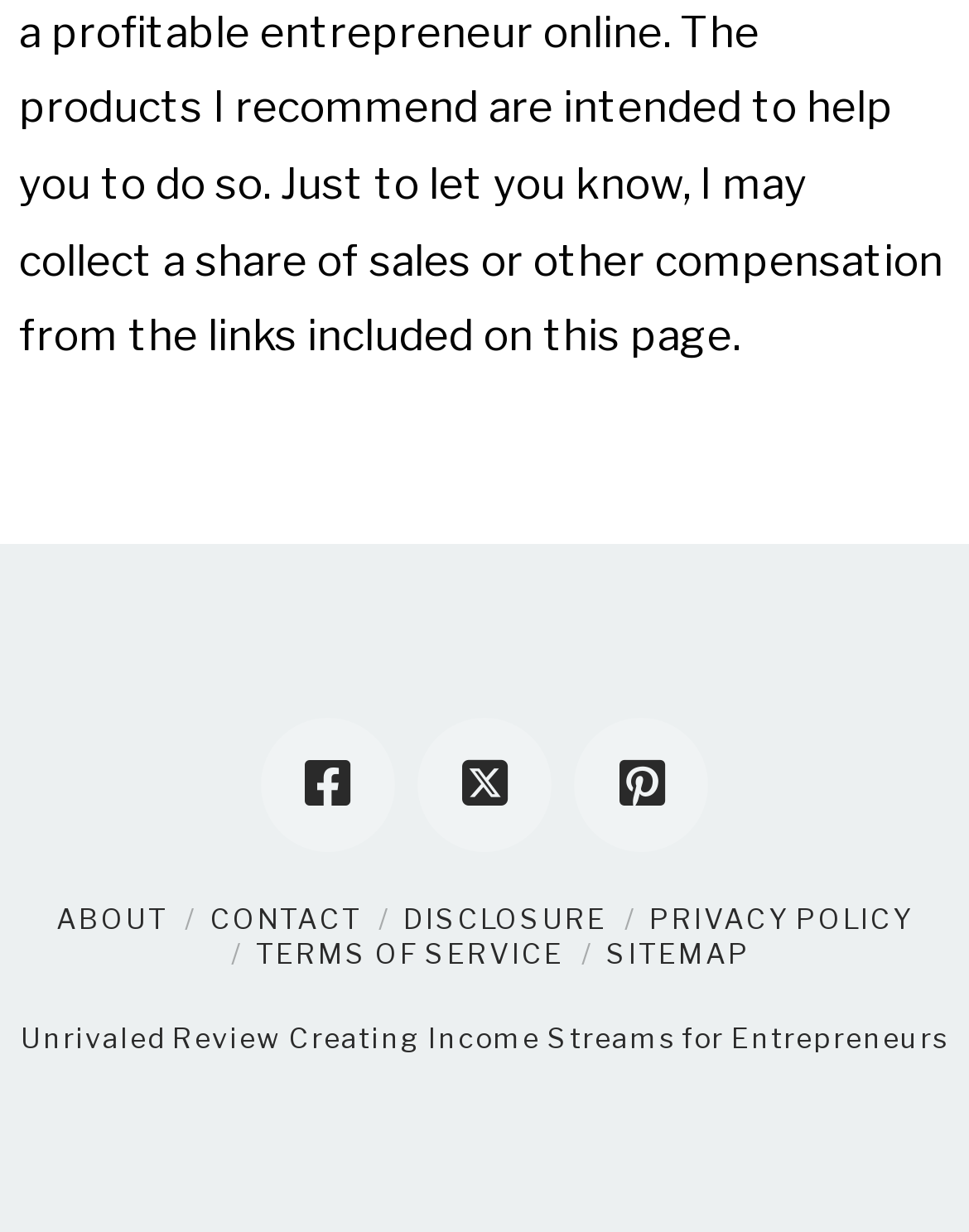Pinpoint the bounding box coordinates of the clickable element to carry out the following instruction: "visit Twitter."

[0.431, 0.582, 0.569, 0.691]